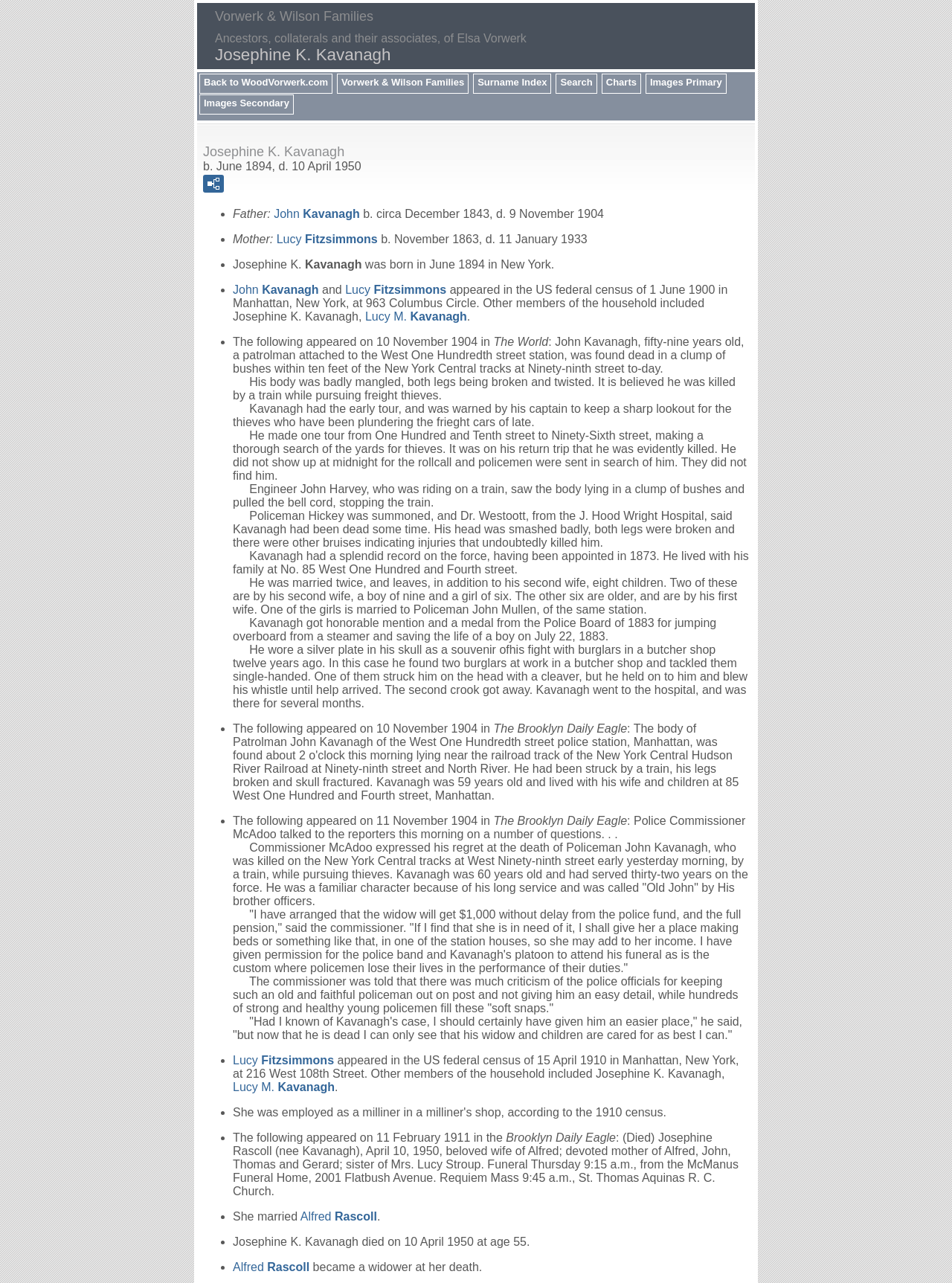Identify the bounding box coordinates for the region of the element that should be clicked to carry out the instruction: "Click on the link 'John Kavanagh'". The bounding box coordinates should be four float numbers between 0 and 1, i.e., [left, top, right, bottom].

[0.288, 0.161, 0.378, 0.171]